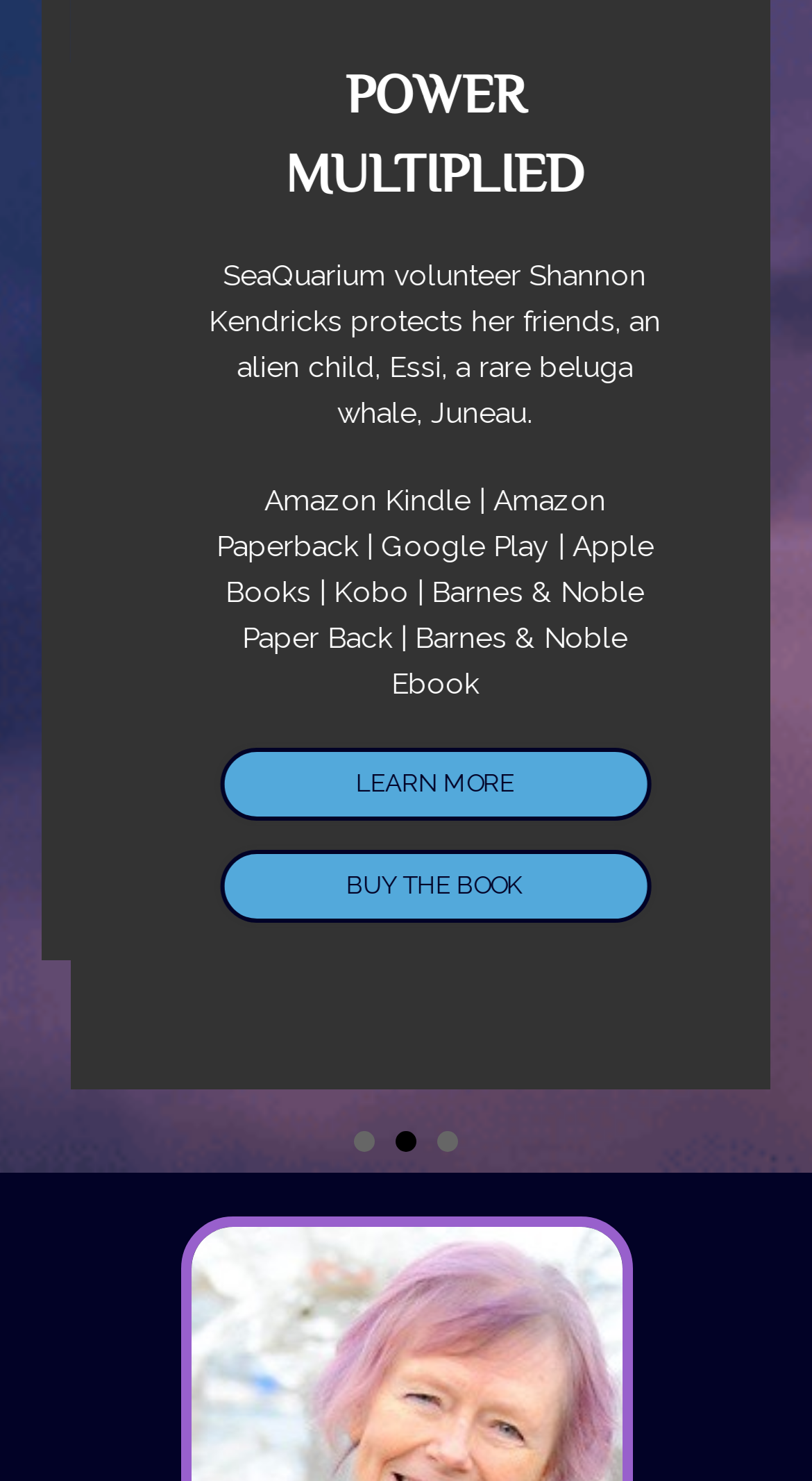Can you show the bounding box coordinates of the region to click on to complete the task described in the instruction: "Go to Google Play"?

[0.433, 0.358, 0.641, 0.38]